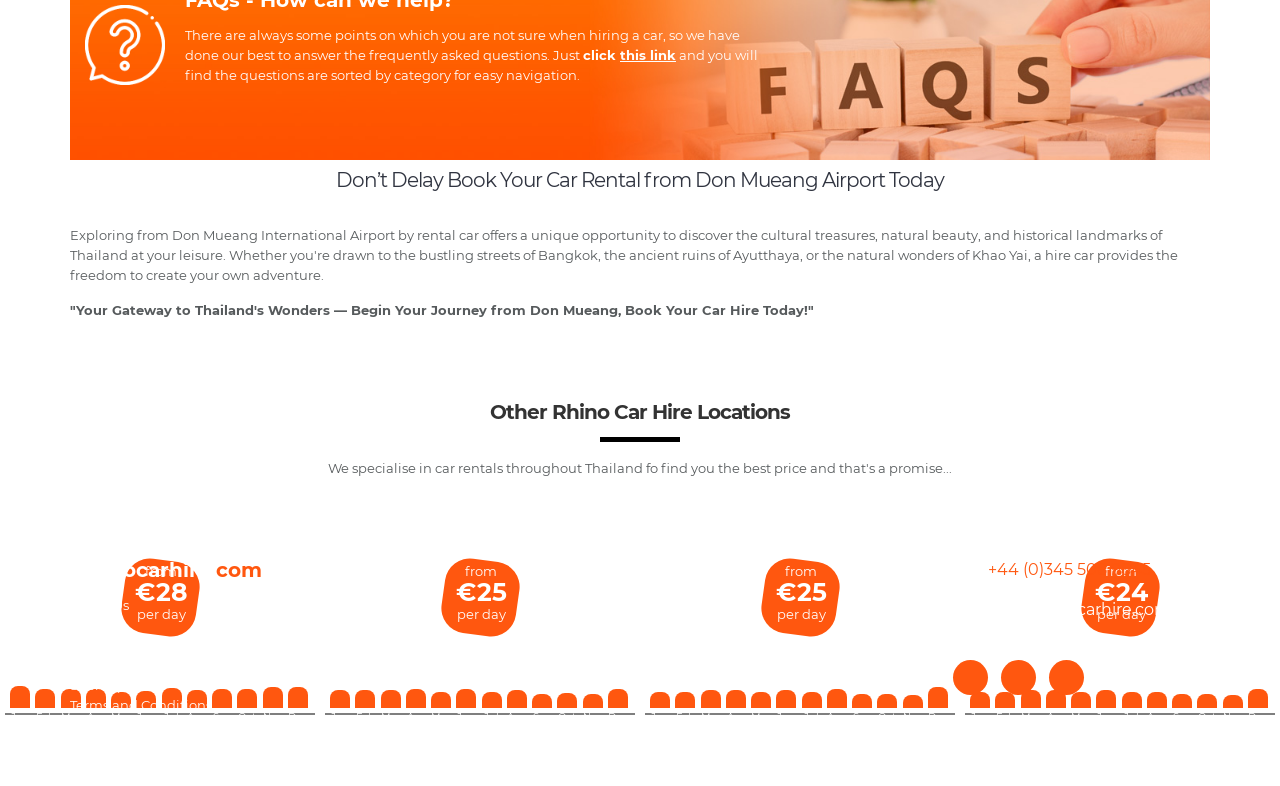Provide the bounding box coordinates for the UI element described in this sentence: "this link". The coordinates should be four float values between 0 and 1, i.e., [left, top, right, bottom].

[0.484, 0.06, 0.528, 0.08]